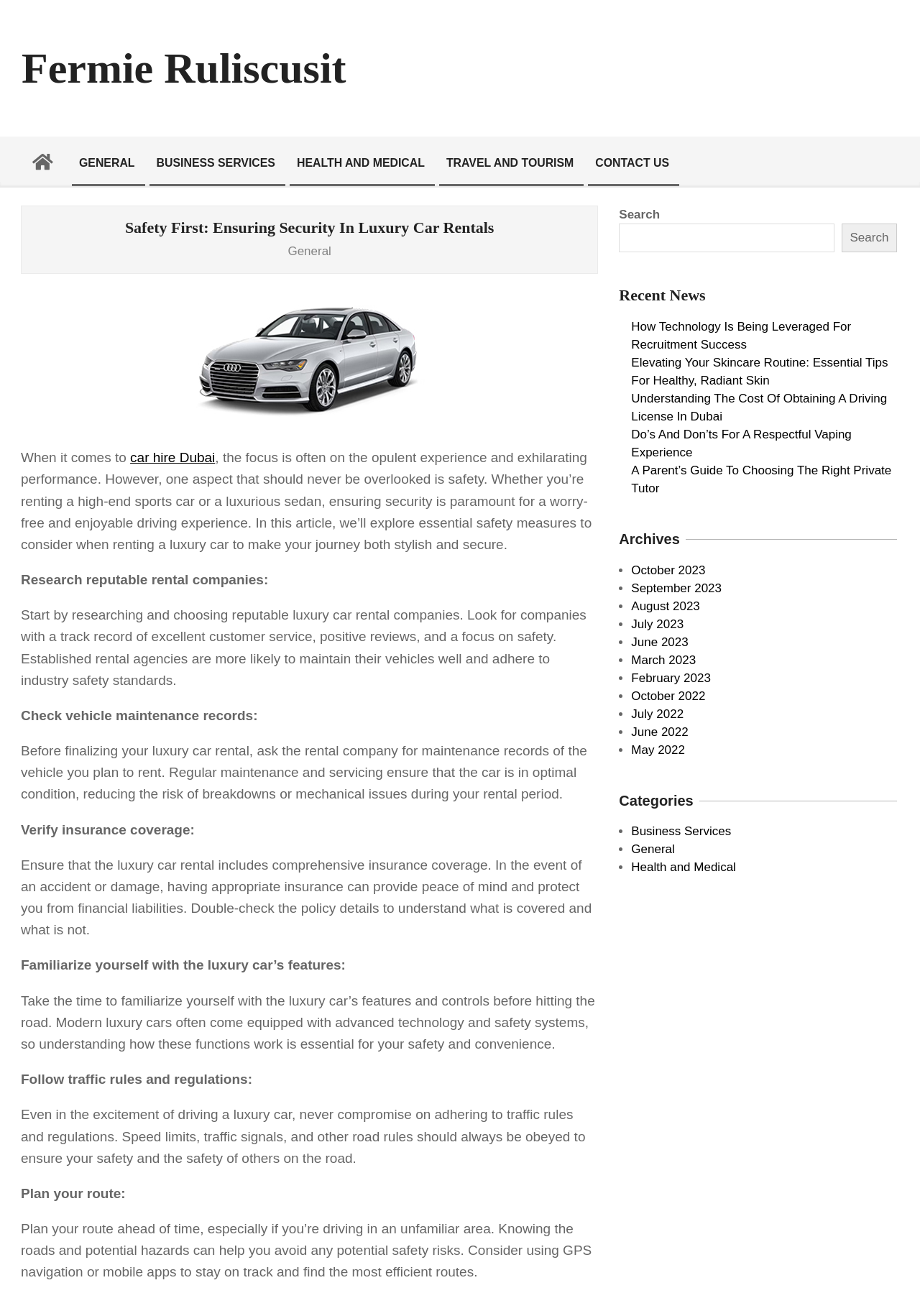Describe all the visual and textual components of the webpage comprehensively.

This webpage is about ensuring security in luxury car rentals, with a focus on safety measures to consider when renting a luxury car. At the top, there is a navigation menu with links to different categories, including "GENERAL", "BUSINESS SERVICES", "HEALTH AND MEDICAL", "TRAVEL AND TOURISM", and "CONTACT US". Below the navigation menu, there is a heading that reads "Safety First: Ensuring Security In Luxury Car Rentals" followed by a link to "General" and an image related to the topic.

The main content of the webpage is divided into several sections, each discussing a specific aspect of safety in luxury car rentals. The first section starts with a paragraph that introduces the importance of safety when renting a luxury car. This is followed by a series of subheadings, including "Research reputable rental companies", "Check vehicle maintenance records", "Verify insurance coverage", "Familiarize yourself with the luxury car’s features", "Follow traffic rules and regulations", and "Plan your route". Each subheading is accompanied by a paragraph that provides more information and tips on the respective topic.

On the right-hand side of the webpage, there is a complementary section that includes a search bar, a list of recent news articles, and an archives section that lists links to previous months, from October 2023 to May 2022. Below the archives section, there is a categories section that lists links to different categories, including "Business Services", "General", and "Health and Medical".